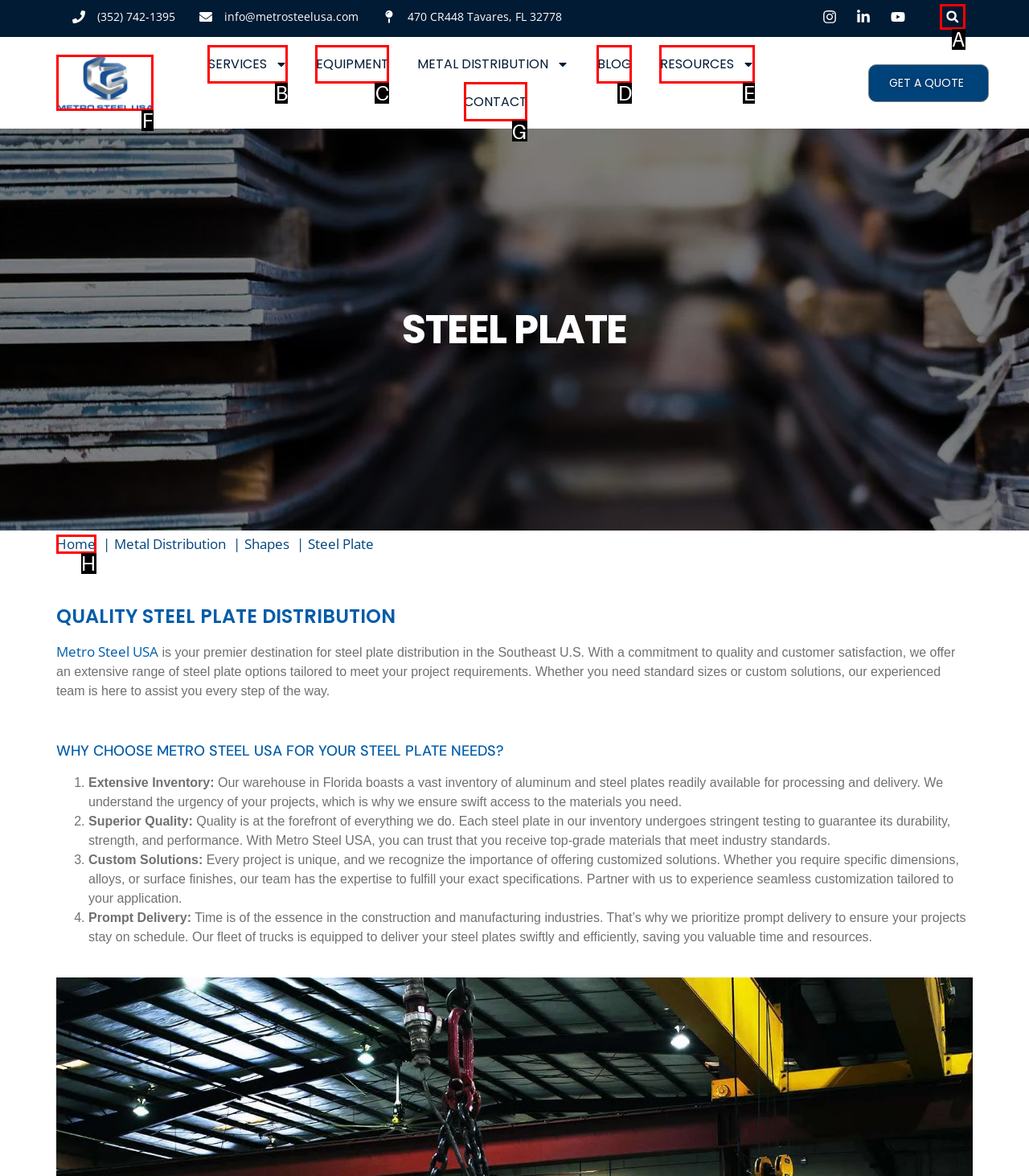Determine the letter of the element I should select to fulfill the following instruction: Contact us. Just provide the letter.

G